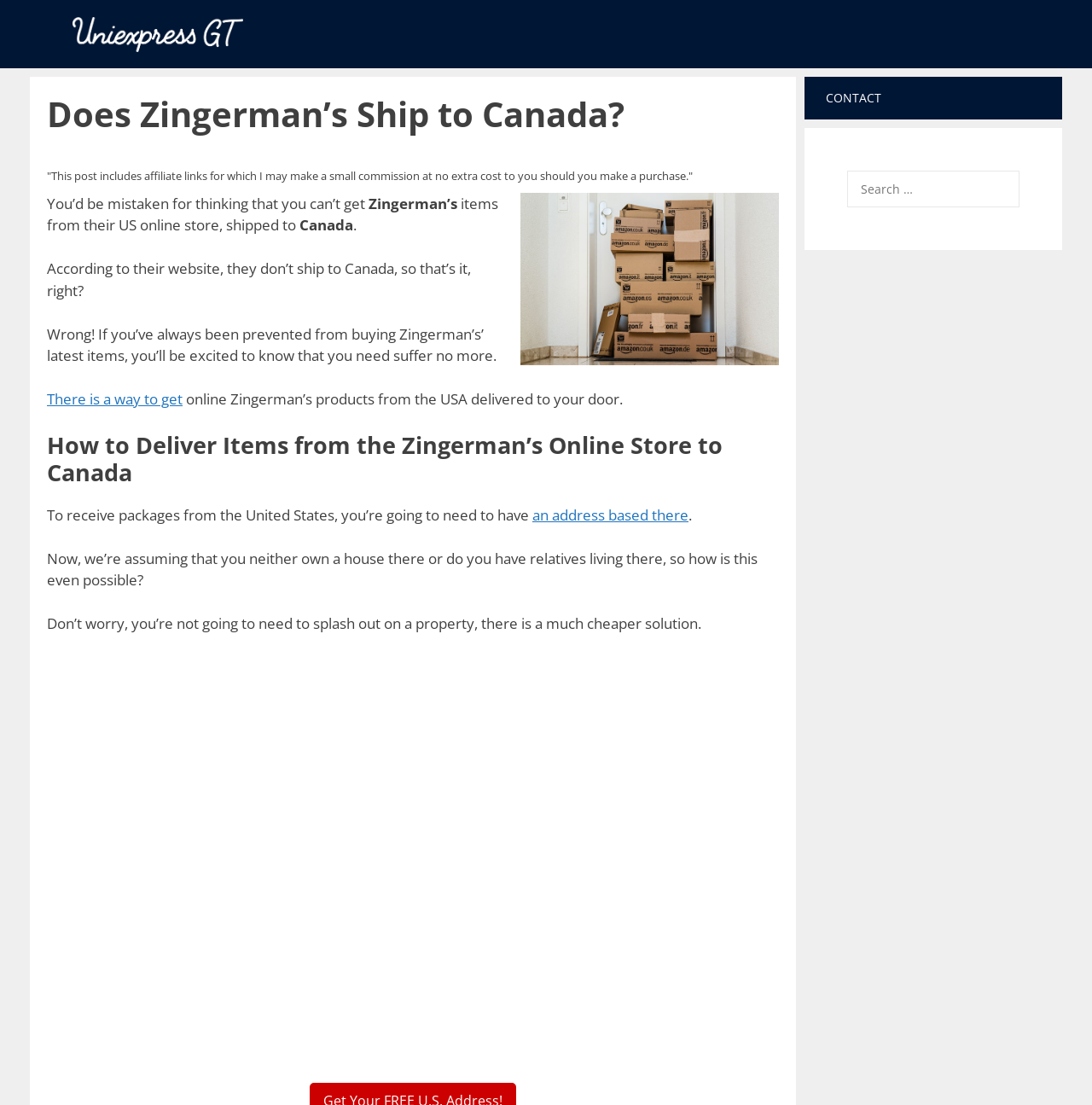What is the solution to get Zingerman's products delivered to Canada?
Based on the visual, give a brief answer using one word or a short phrase.

Using an address based in the US